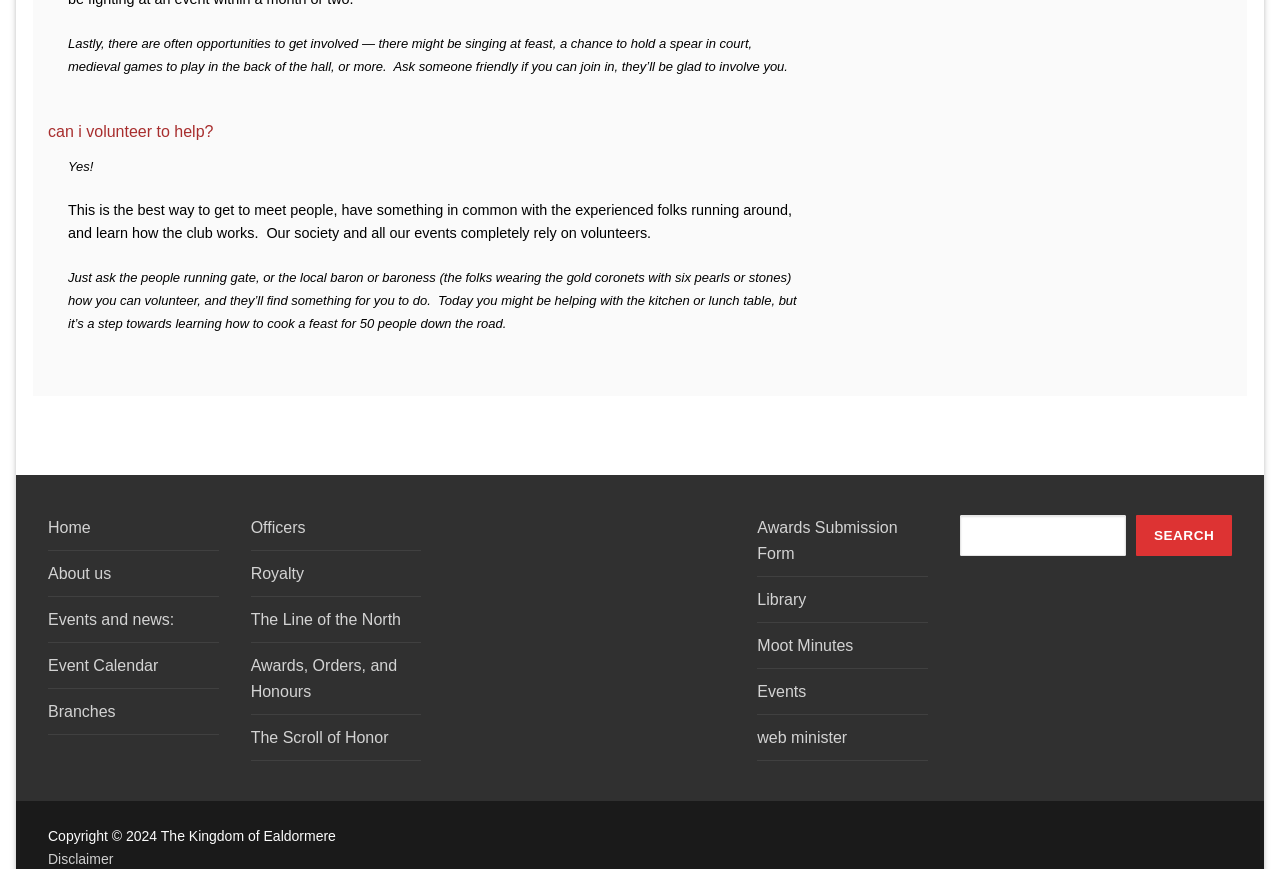Where can I find the event calendar?
Please provide a comprehensive answer based on the information in the image.

The event calendar can be found by clicking on the 'Events and news' link, which is located on the left side of the webpage, below the 'Home' link.